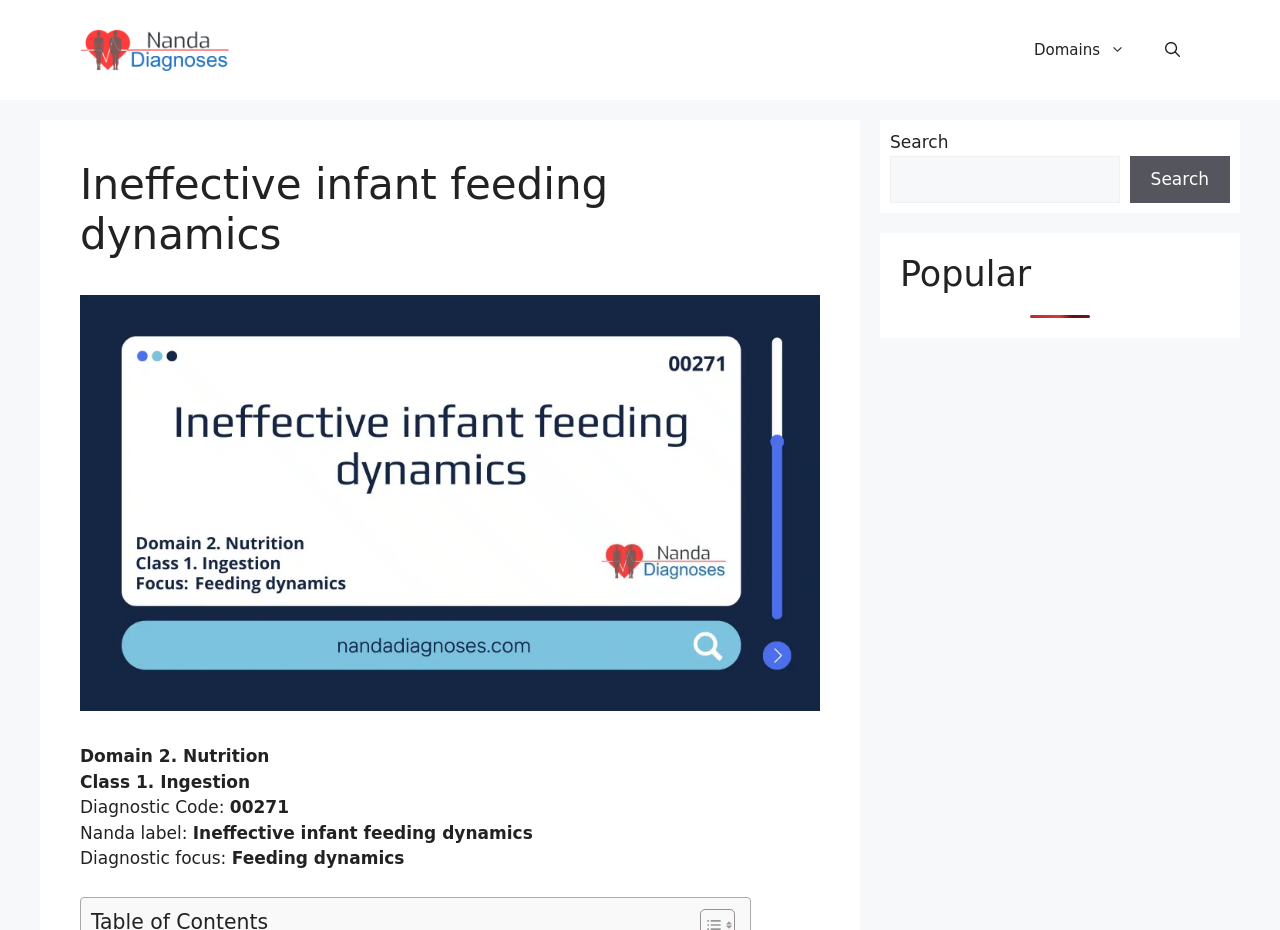What is the domain of the nursing diagnosis?
Please give a detailed and elaborate answer to the question based on the image.

I found the answer by looking at the StaticText element with the text 'Domain 2. Nutrition' which is located below the heading 'Ineffective infant feeding dynamics'.